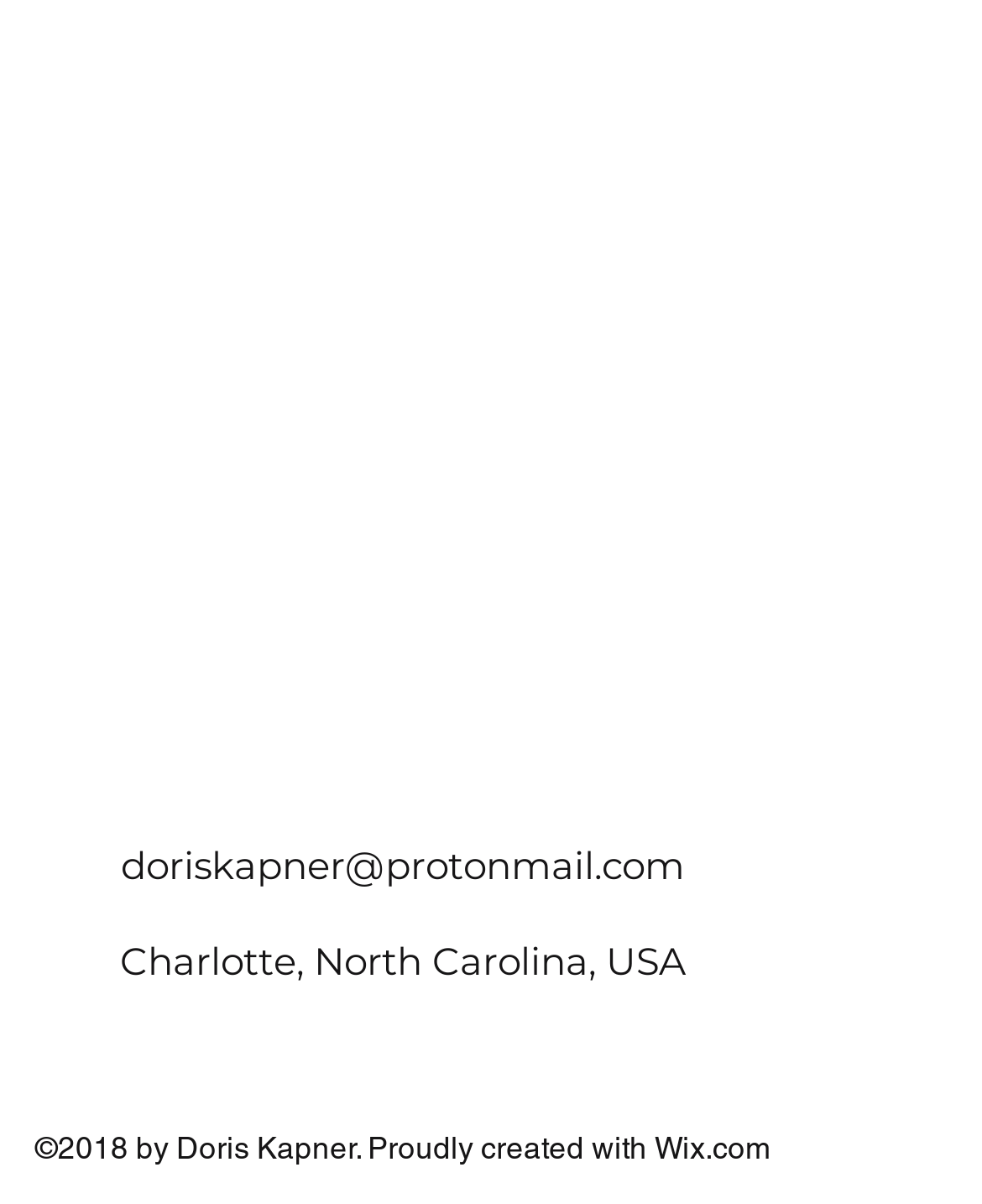Answer the following query with a single word or phrase:
Where is the website owner located?

Charlotte, North Carolina, USA